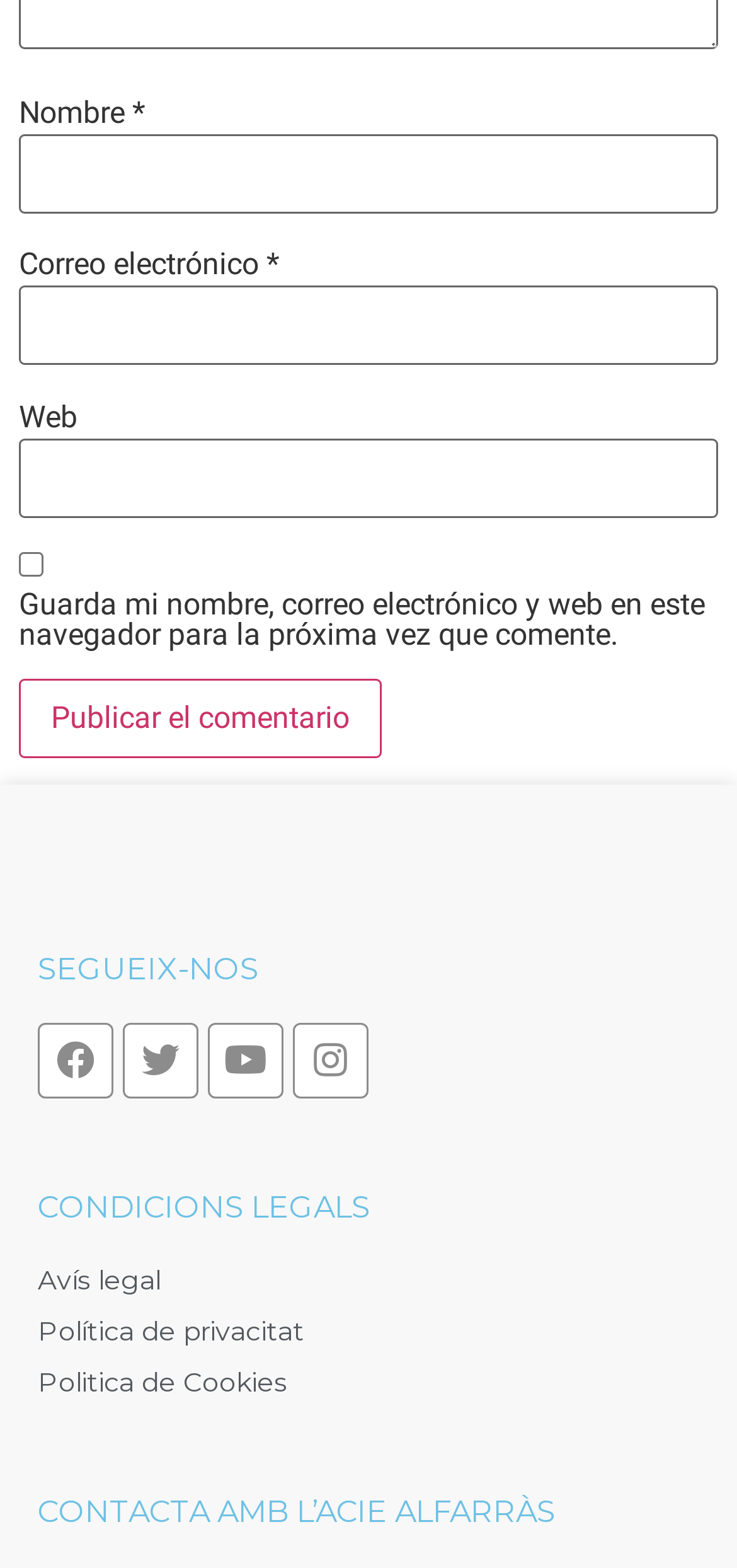Locate the bounding box coordinates of the element's region that should be clicked to carry out the following instruction: "Check the 'Guardar mi nombre, correo electrónico y web en este navegador para la próxima vez que comente.' checkbox". The coordinates need to be four float numbers between 0 and 1, i.e., [left, top, right, bottom].

[0.026, 0.352, 0.059, 0.368]